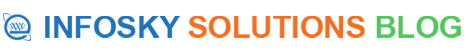Explain all the elements you observe in the image.

The image features the title "InfoSky Solutions Blog" prominently displayed in a colorful and engaging font. The logo showcases a stylized graphic of a web coil, symbolizing web hosting and digital solutions. The title is designed with a modern look, using multiple colors: blue for "InfoSky," orange for "Solutions," and green for "BLOG," creating a vibrant and appealing aesthetic. This branding emphasizes the blog's focus on web hosting and online business support, aligning with its content's theme of providing professional web hosting services for businesses.